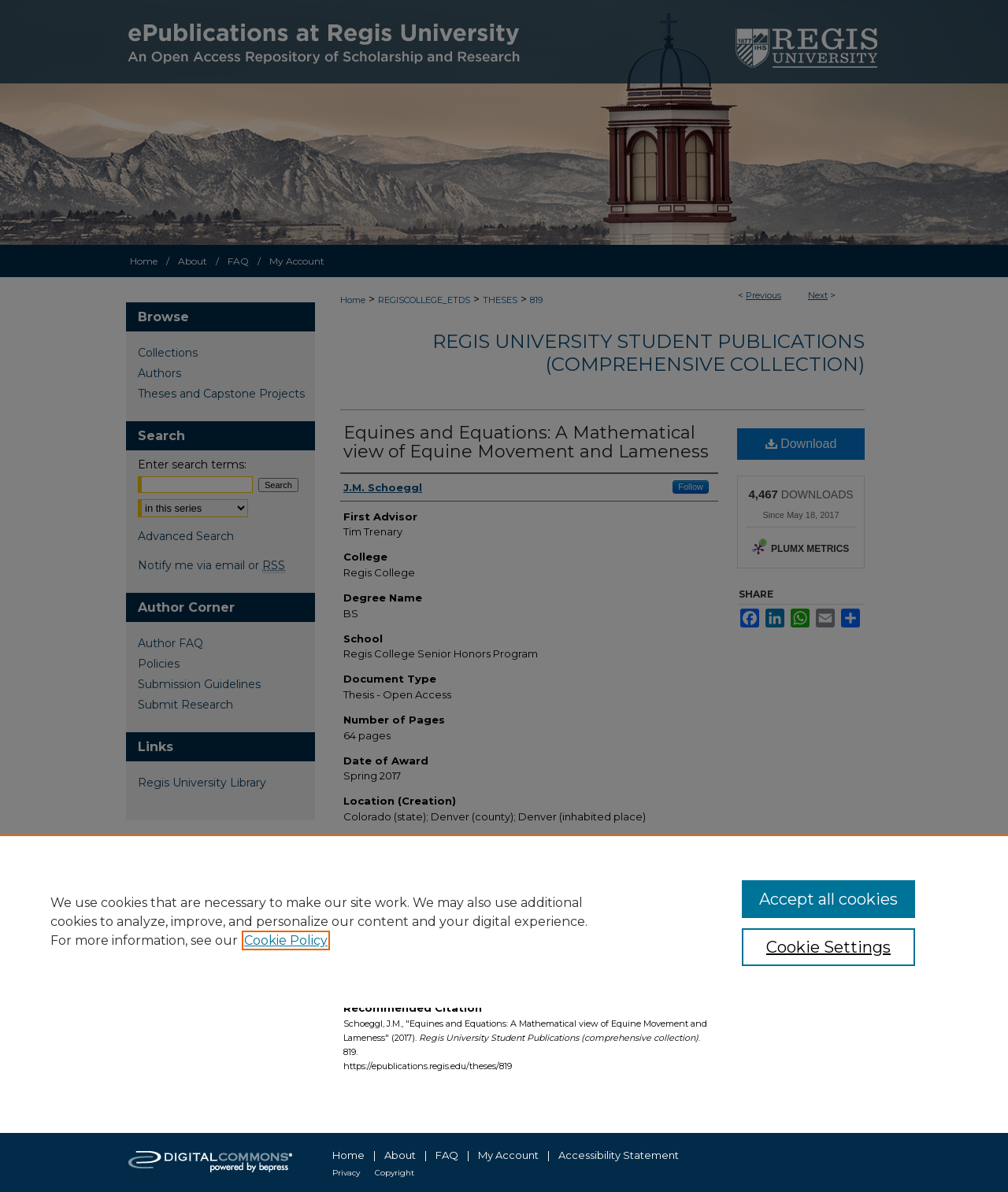Please determine the bounding box coordinates of the clickable area required to carry out the following instruction: "Search for something". The coordinates must be four float numbers between 0 and 1, represented as [left, top, right, bottom].

[0.137, 0.4, 0.251, 0.413]